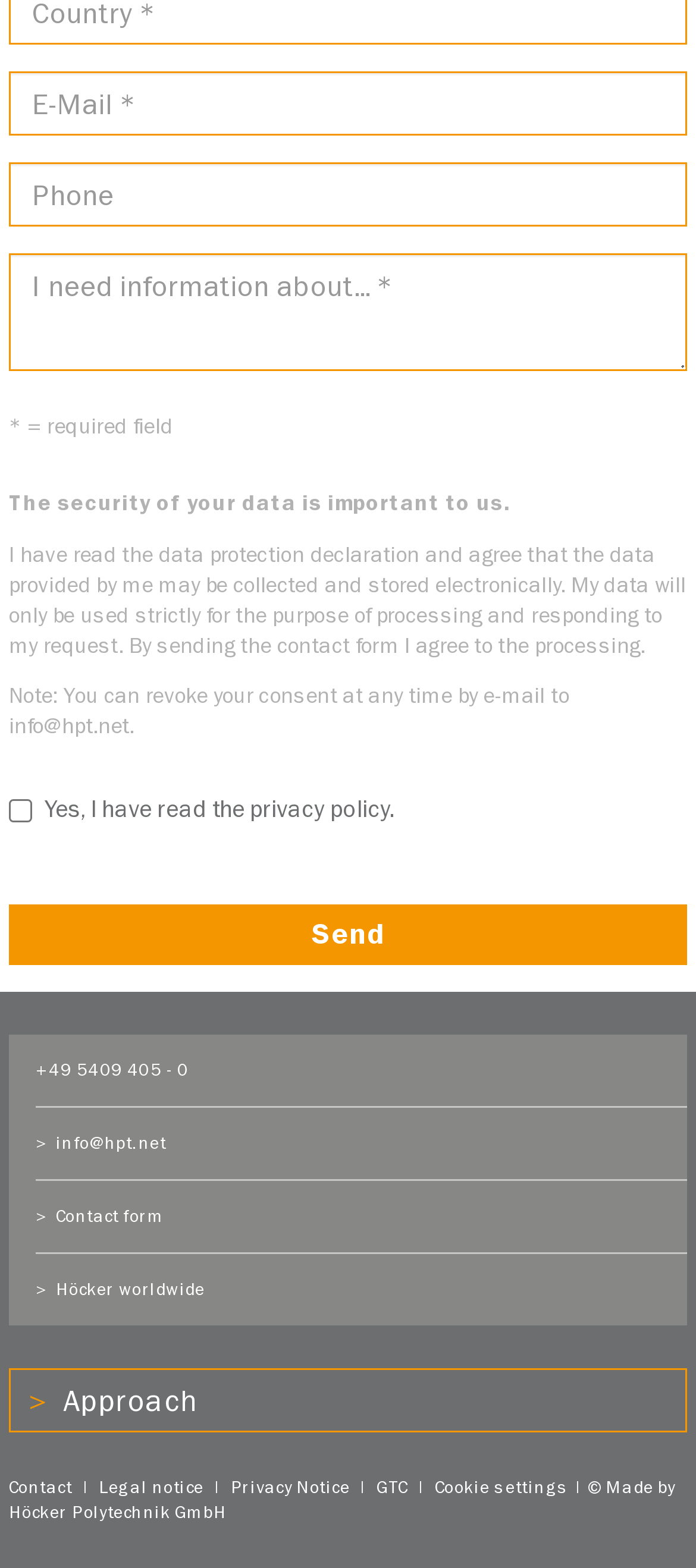Find and provide the bounding box coordinates for the UI element described here: "name="email" placeholder="E-Mail *"". The coordinates should be given as four float numbers between 0 and 1: [left, top, right, bottom].

[0.013, 0.046, 0.987, 0.087]